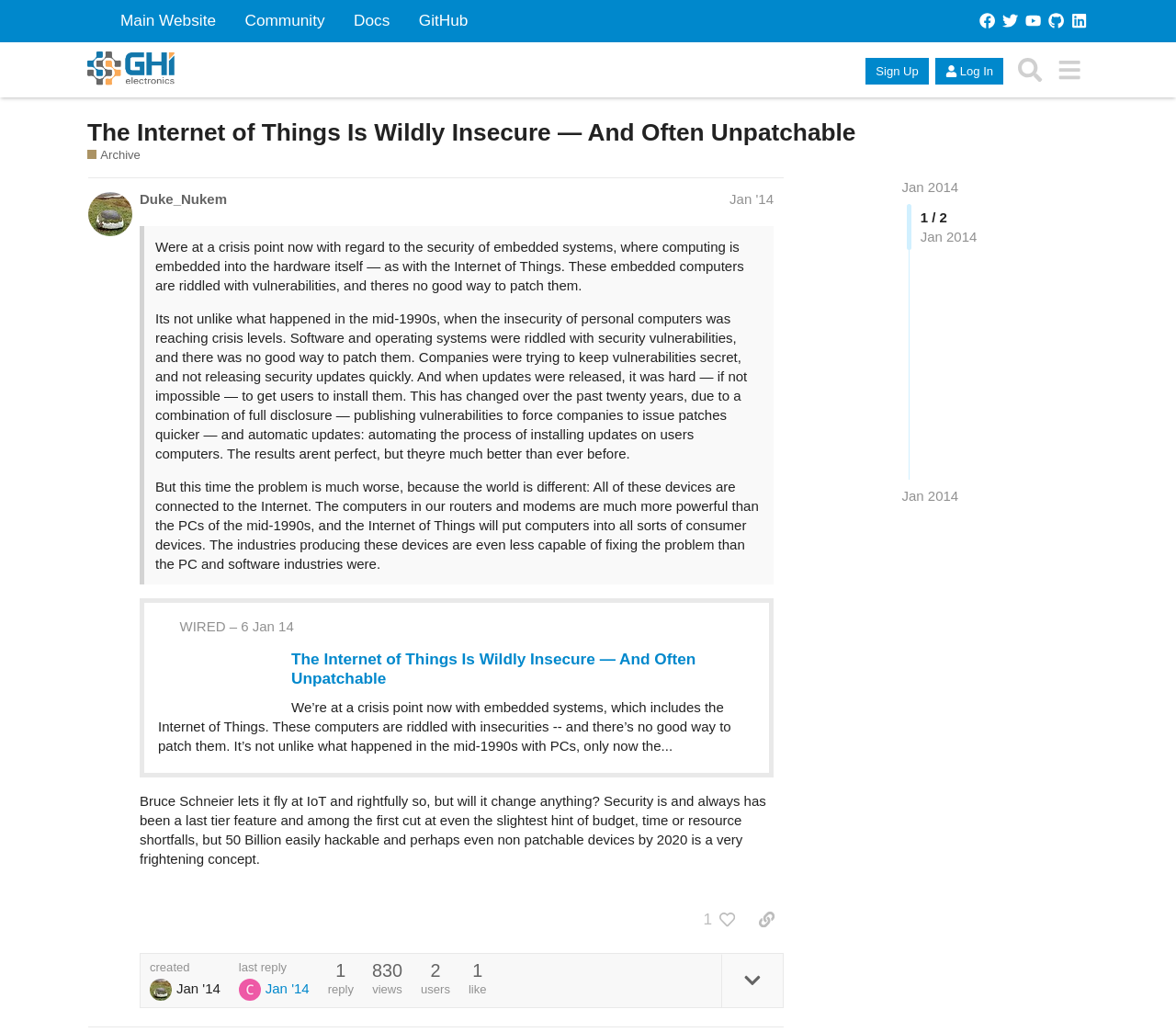Can you identify the bounding box coordinates of the clickable region needed to carry out this instruction: 'Like the post'? The coordinates should be four float numbers within the range of 0 to 1, stated as [left, top, right, bottom].

[0.606, 0.876, 0.633, 0.905]